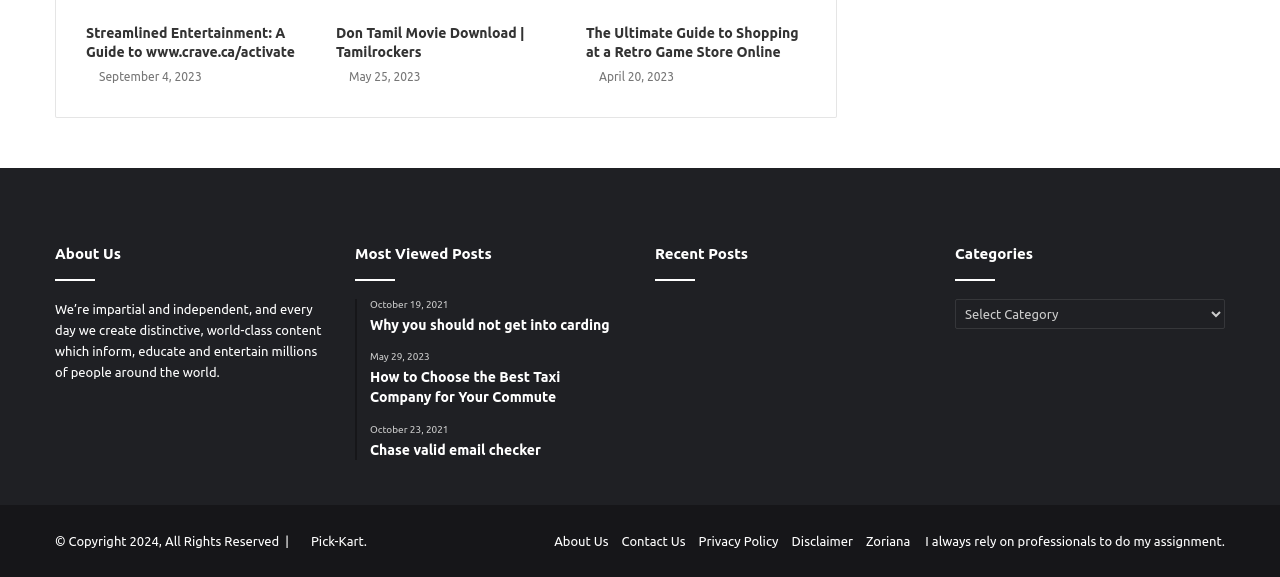What is the text above the 'Recent Posts' section?
Analyze the image and provide a thorough answer to the question.

I found the text by looking at the StaticText element 'About Us' which is located above the 'Recent Posts' section.